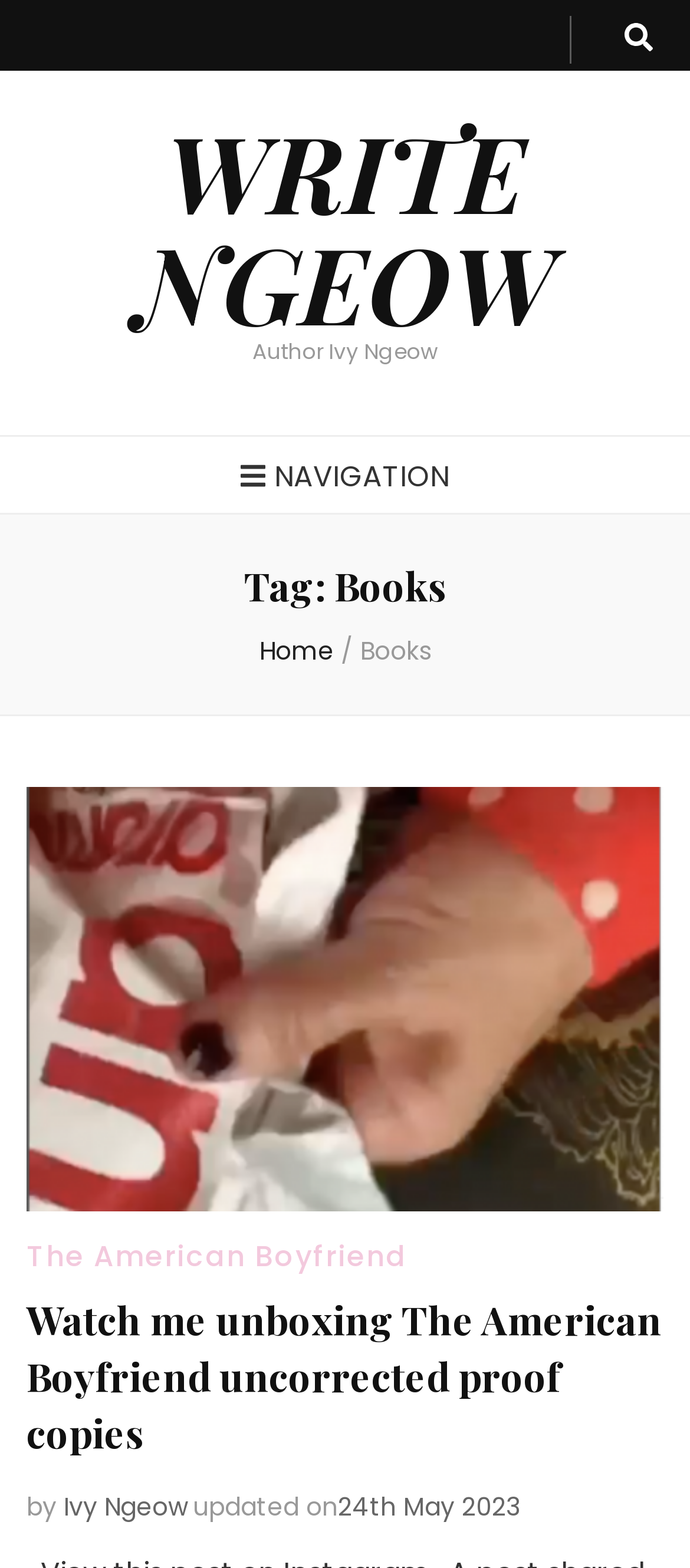Please identify the bounding box coordinates of the element that needs to be clicked to perform the following instruction: "Toggle search".

[0.905, 0.01, 0.946, 0.04]